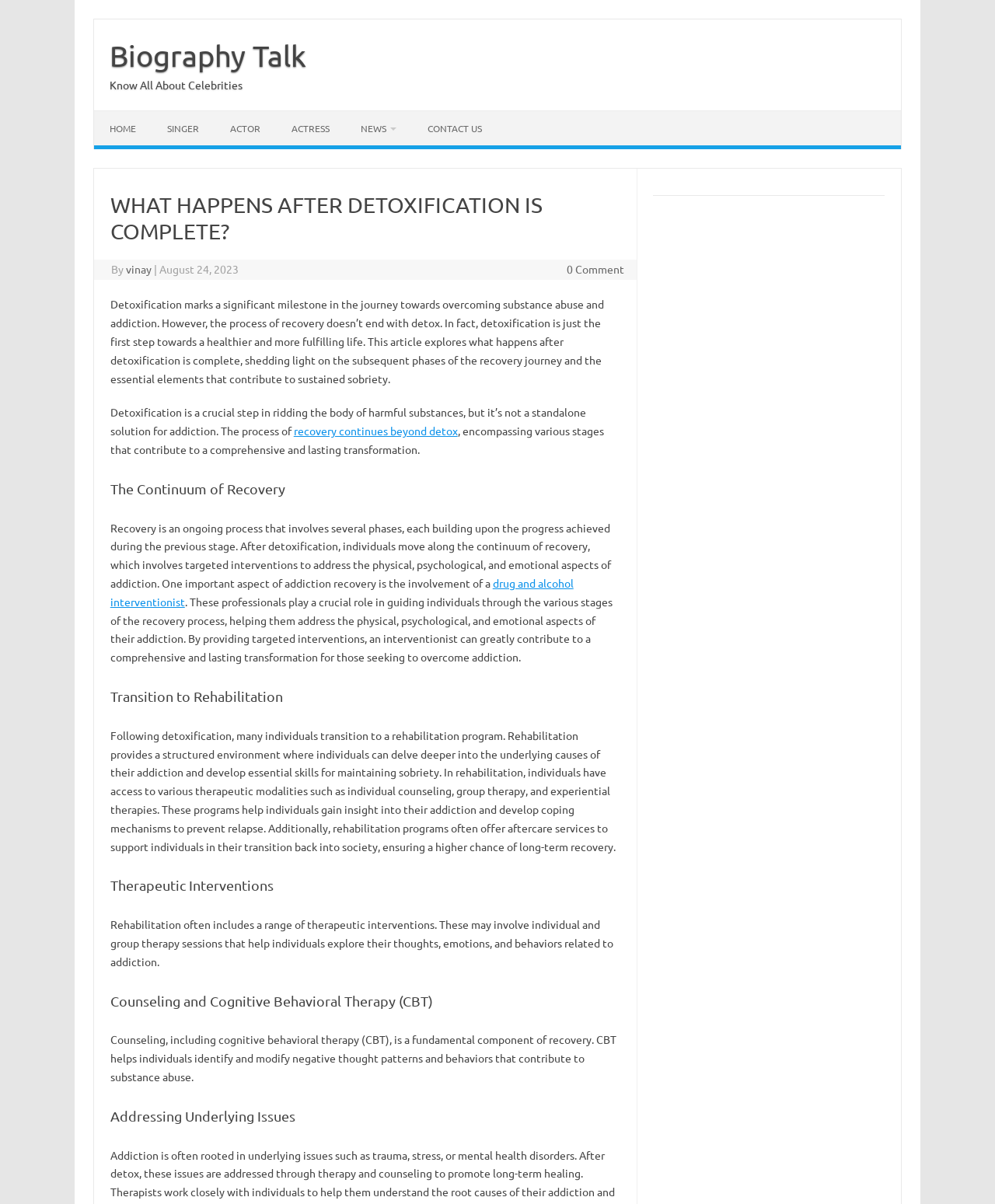Reply to the question with a single word or phrase:
What is cognitive behavioral therapy (CBT) used for?

Modifying negative thought patterns